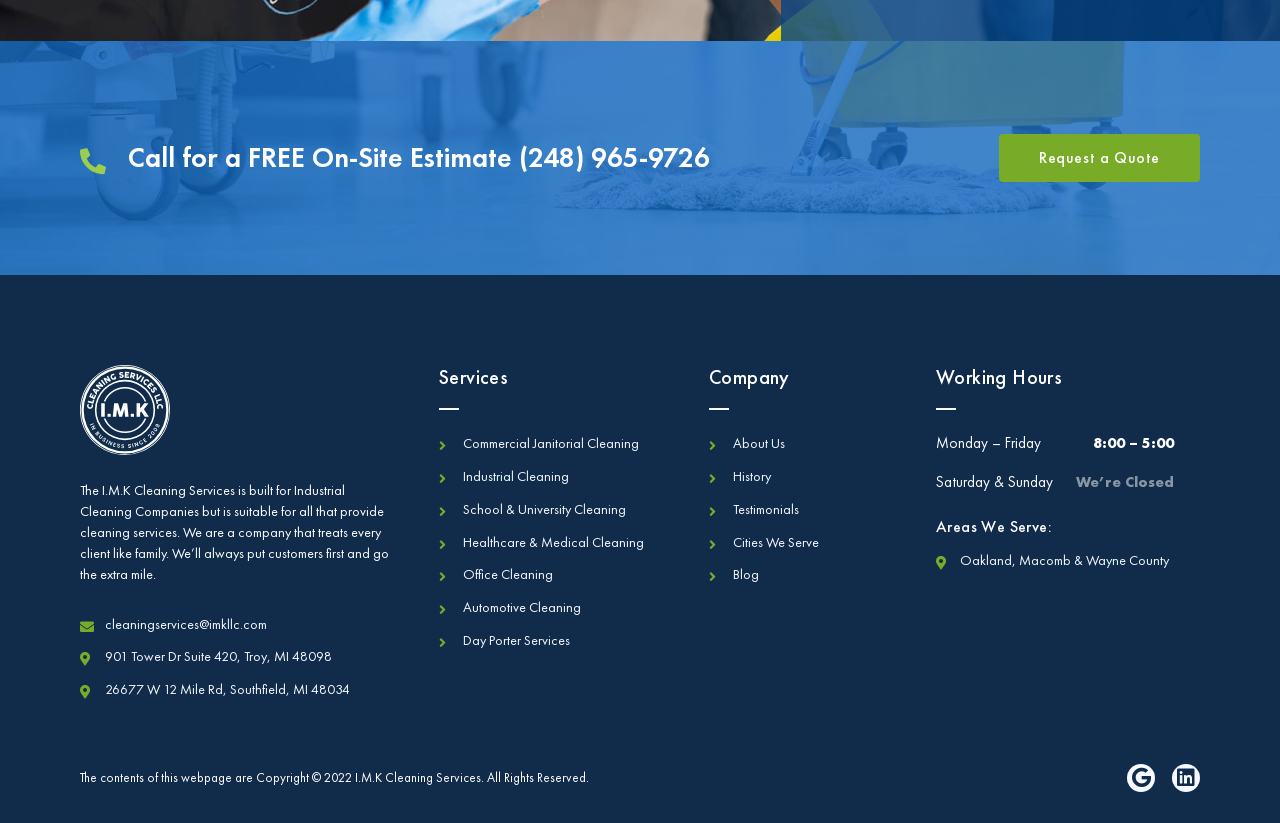For the element described, predict the bounding box coordinates as (top-left x, top-left y, bottom-right x, bottom-right y). All values should be between 0 and 1. Element description: Healthcare & Medical Cleaning

[0.343, 0.641, 0.538, 0.676]